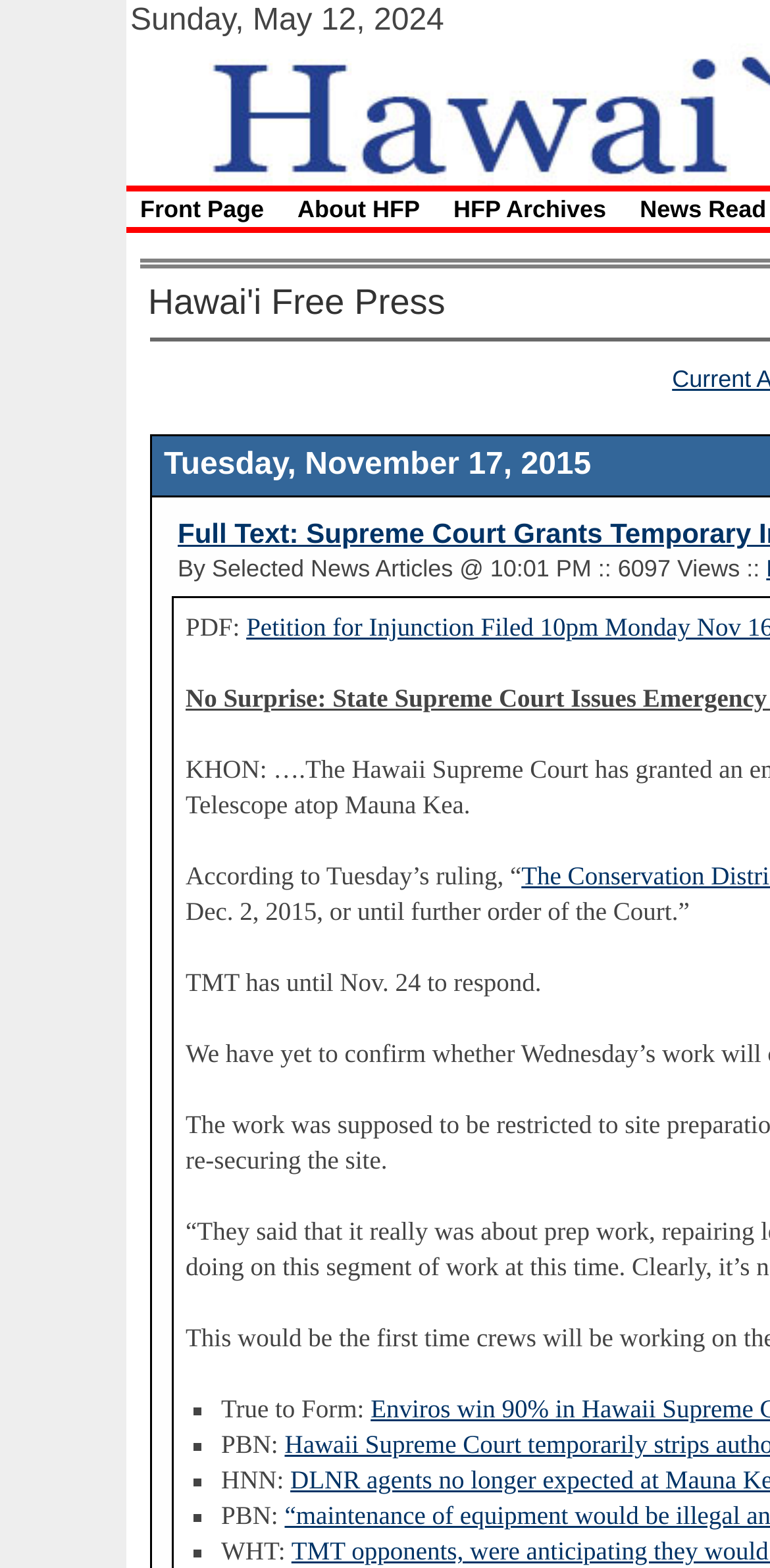Can you give a detailed response to the following question using the information from the image? What is the date mentioned on the webpage?

I found the date 'Sunday, May 12, 2024' at the top of the webpage, which suggests that it might be the publication date of the article or the current date when the webpage was accessed.